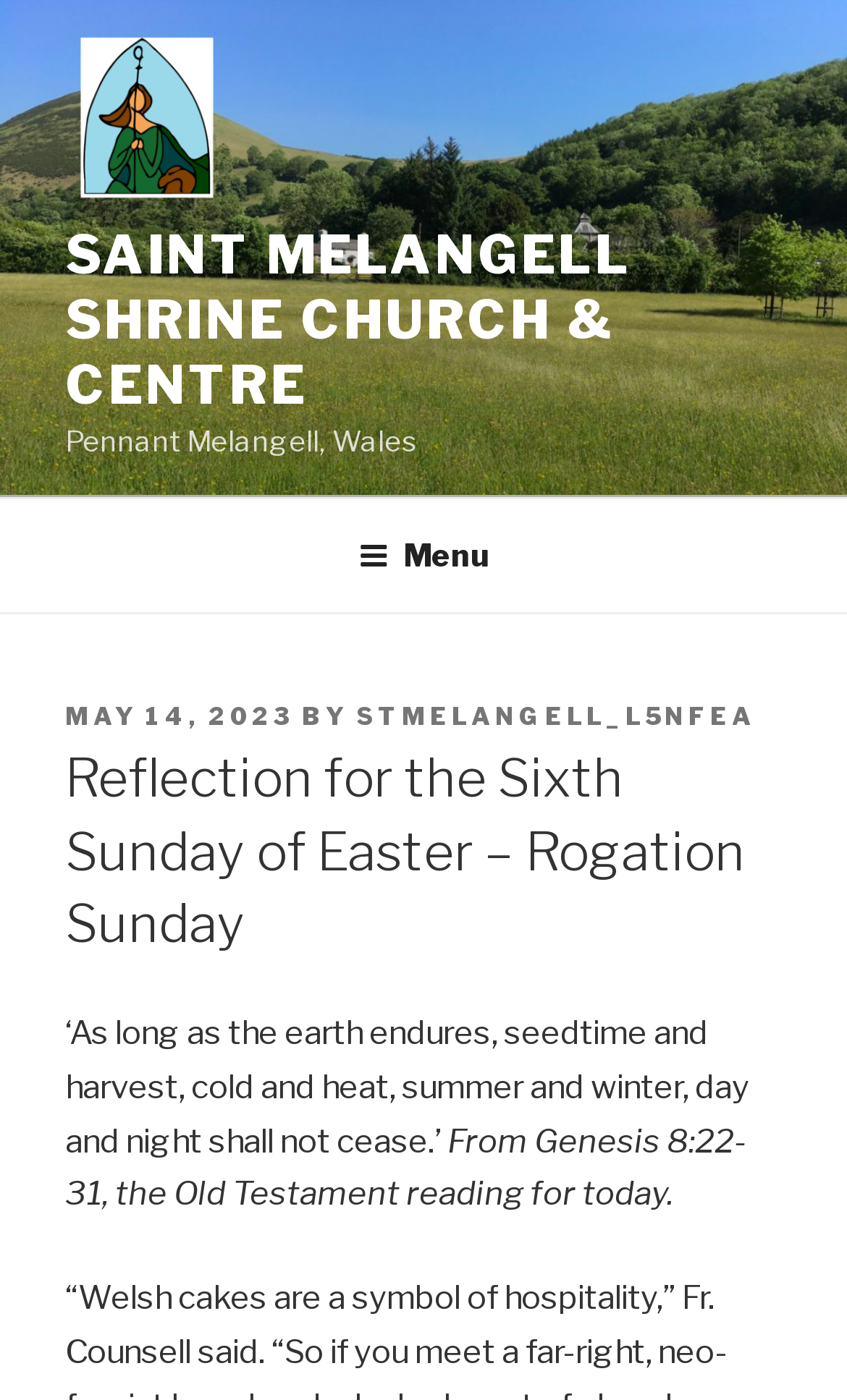Describe every aspect of the webpage comprehensively.

The webpage is about a reflection for the Sixth Sunday of Easter, also known as Rogation Sunday, from Saint Melangell Shrine Church & Centre. At the top left, there is a link to the church's website, accompanied by an image of the church's logo. Next to it, there is a larger link with the church's name in all capital letters. Below these elements, the location "Pennant Melangell, Wales" is displayed.

A top menu navigation bar spans the entire width of the page, with a "Menu" button on the right side. When expanded, the menu reveals a header section with several elements. On the left, there is a "POSTED ON" label, followed by a link to the date "MAY 14, 2023", which also contains a time element. Next to the date, the text "BY" is displayed, followed by a link to the author's profile.

The main content of the page is a reflection, which is headed by the title "Reflection for the Sixth Sunday of Easter – Rogation Sunday". Below the title, a quote from Genesis 8:22-31 is displayed, which is the Old Testament reading for the day. The quote is followed by a brief description of its origin.